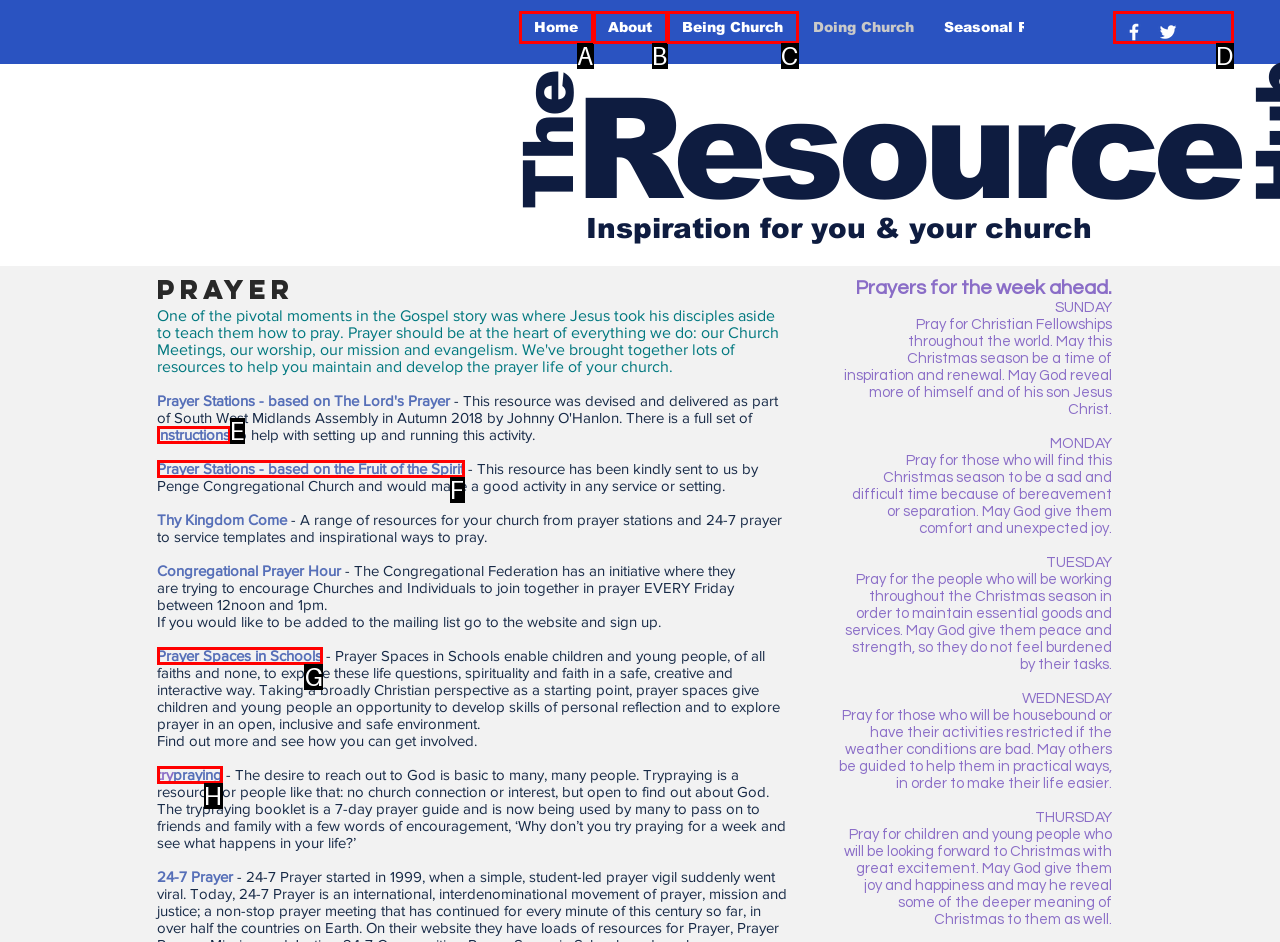Please identify the correct UI element to click for the task: Check out 'Prayer Spaces in Schools' Respond with the letter of the appropriate option.

G